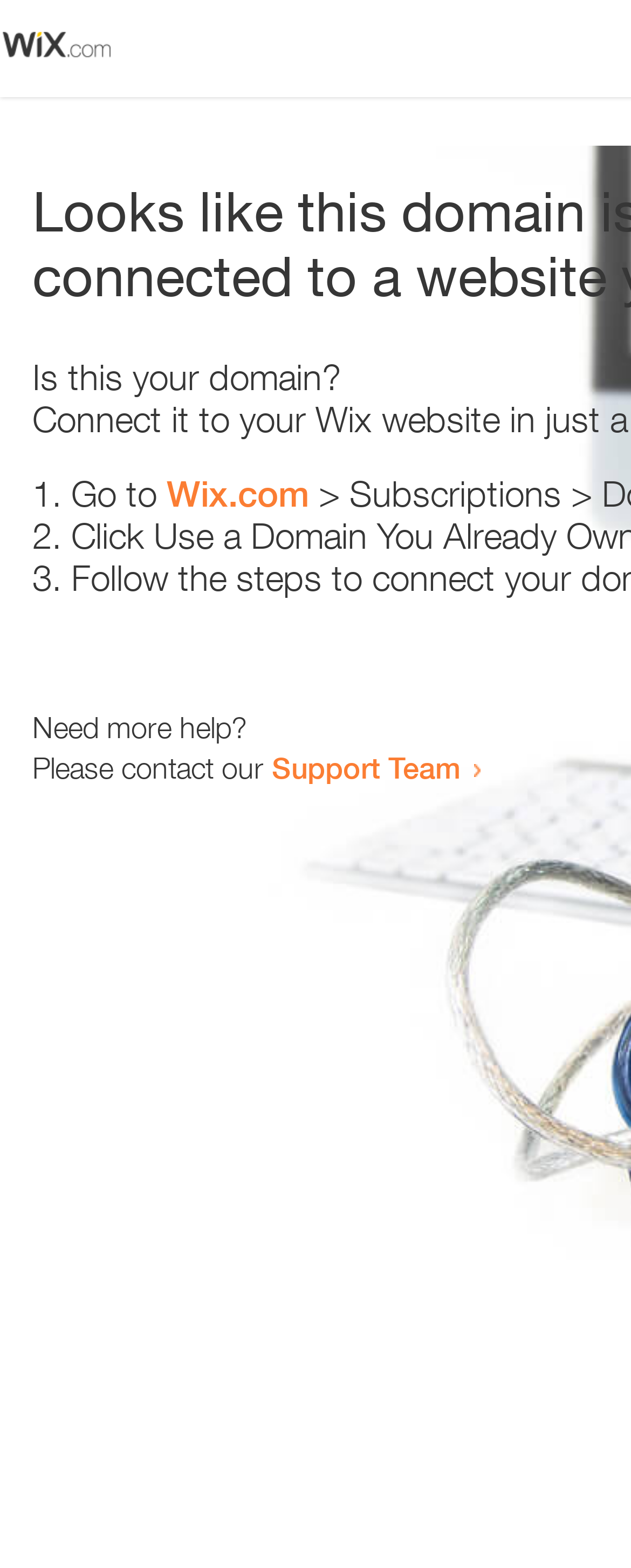Identify the bounding box coordinates of the HTML element based on this description: "Support Team".

[0.431, 0.478, 0.731, 0.501]